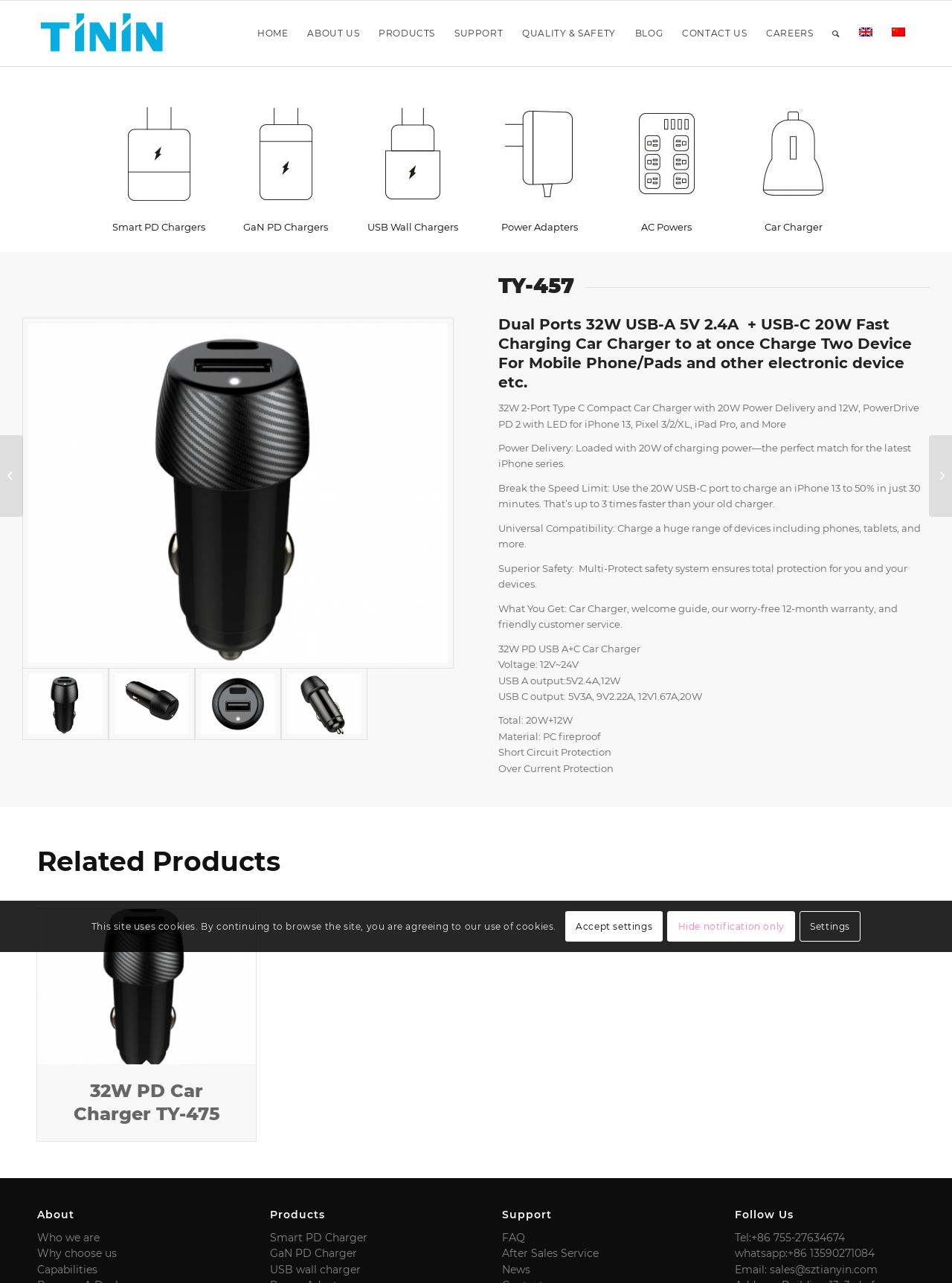Please locate the bounding box coordinates of the element that should be clicked to achieve the given instruction: "Go to ABOUT US page".

[0.313, 0.001, 0.388, 0.052]